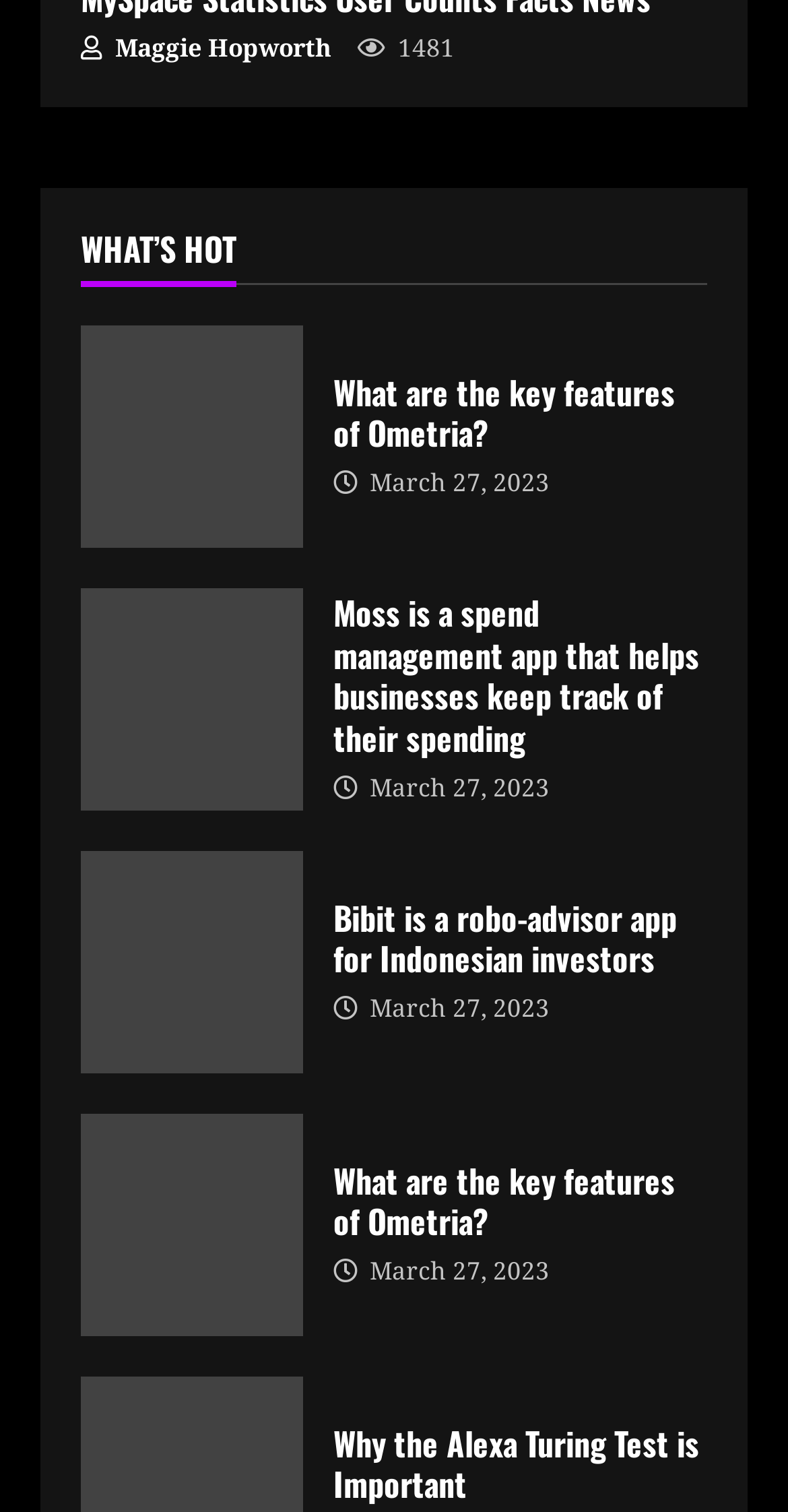What is the topic of the last article on this webpage?
Could you give a comprehensive explanation in response to this question?

I found the heading 'Why the Alexa Turing Test is Important' at the bottom of the webpage, indicating that the last article is about the Alexa Turing Test.